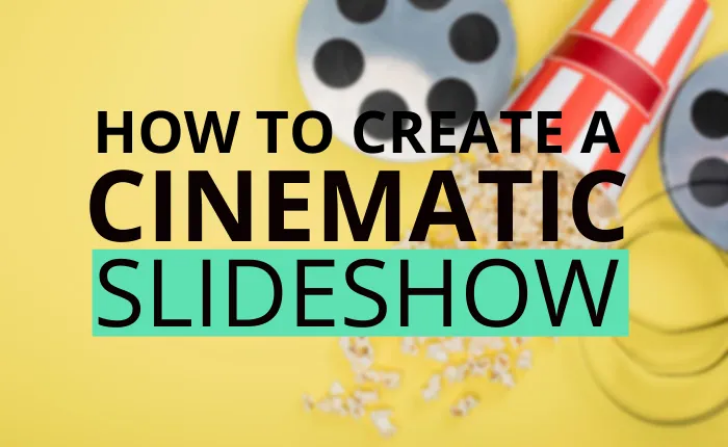Generate a detailed caption that encompasses all aspects of the image.

The image features bold, modern text against a vibrant yellow background that reads "HOW TO CREATE A CINEMATIC SLIDESHOW." The word "CINEMATIC" is prominently highlighted in black, serving as the focal point of the design, while the phrase "HOW TO CREATE A" is in a smaller font above it. Below, the word "SLIDESHOW" is displayed in a striking teal color, ensuring it captures attention. Accompanying the text are playful visual elements, including a film reel and popcorn, which reinforce the cinematic theme and evoke a sense of creativity and fun, inviting viewers to learn more about making dynamic video slideshows.